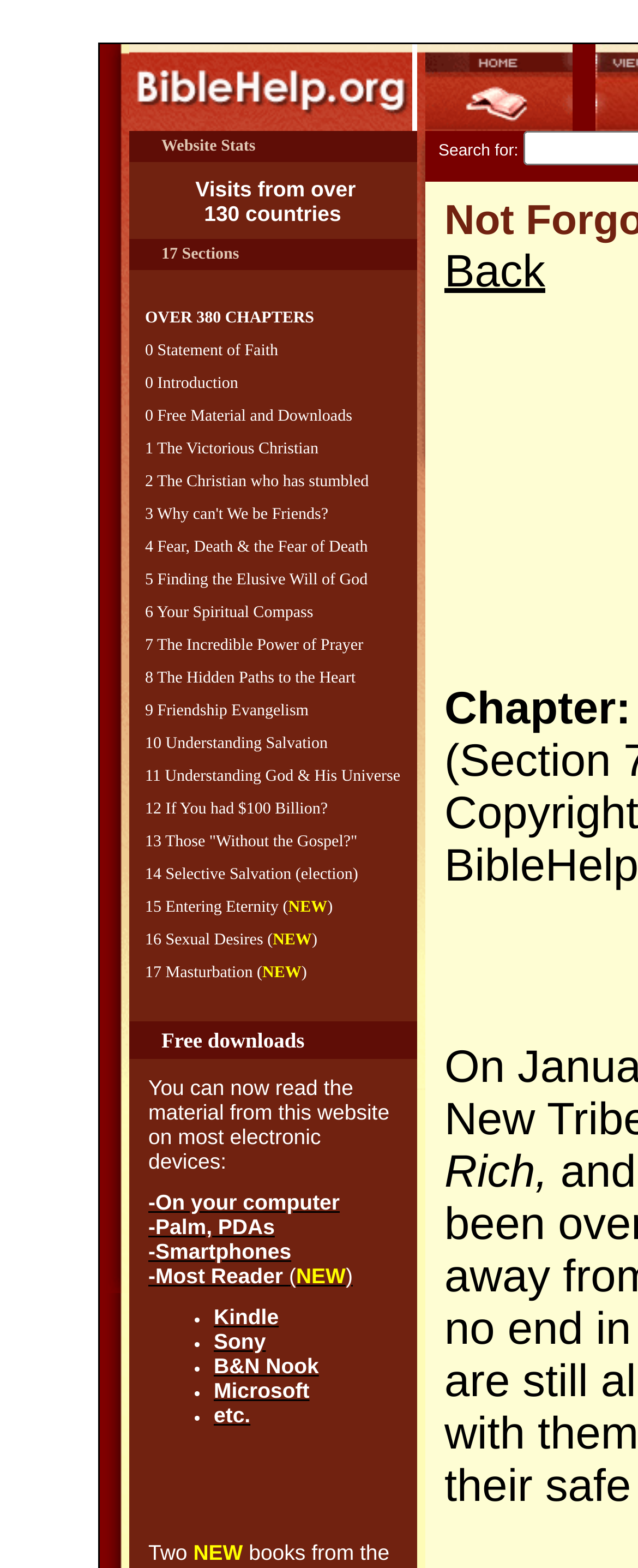Answer the following query concisely with a single word or phrase:
What is the website's name?

Biblehelp.org